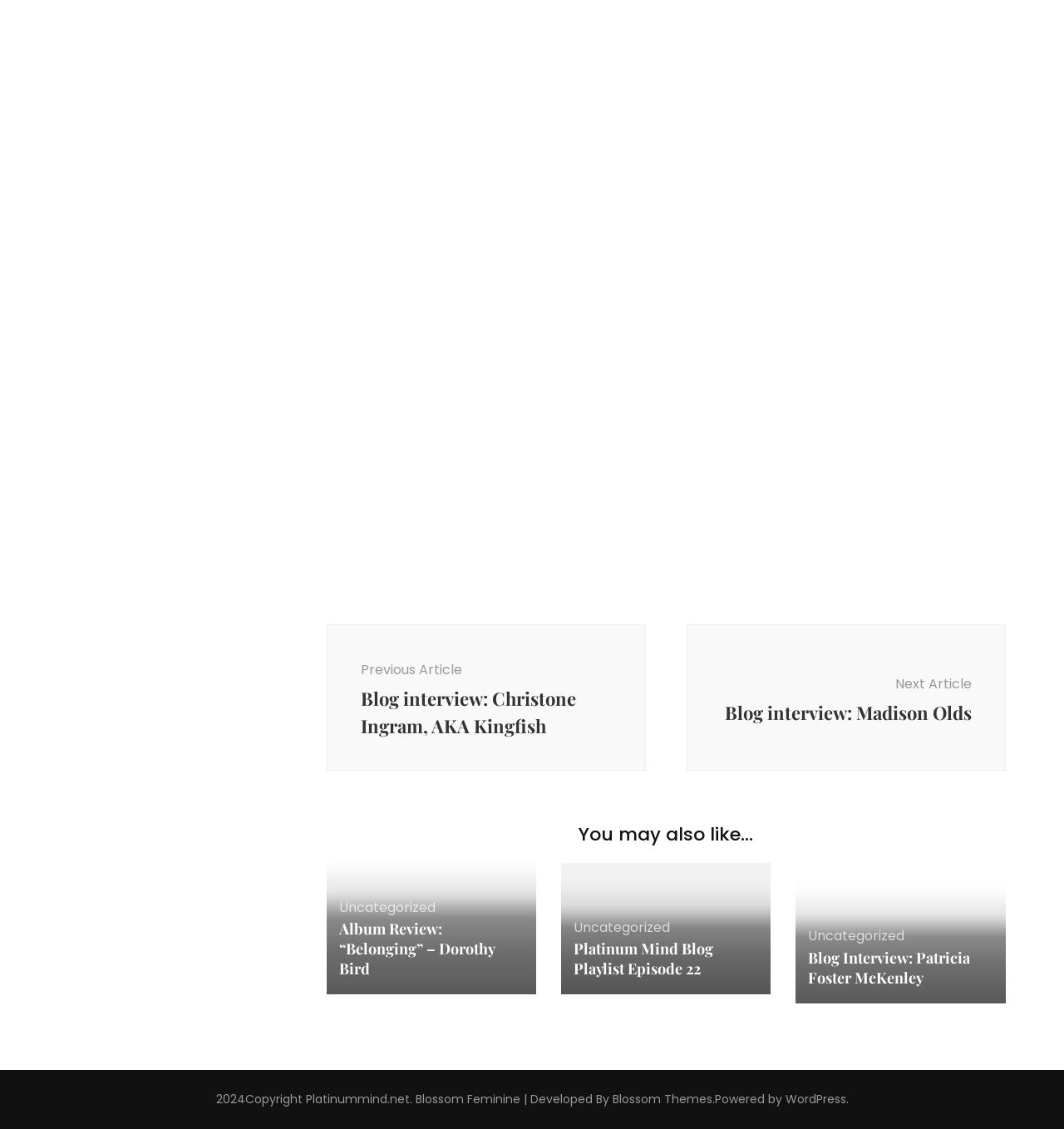Select the bounding box coordinates of the element I need to click to carry out the following instruction: "view blog interview of Patricia Foster McKenley".

[0.76, 0.839, 0.934, 0.875]